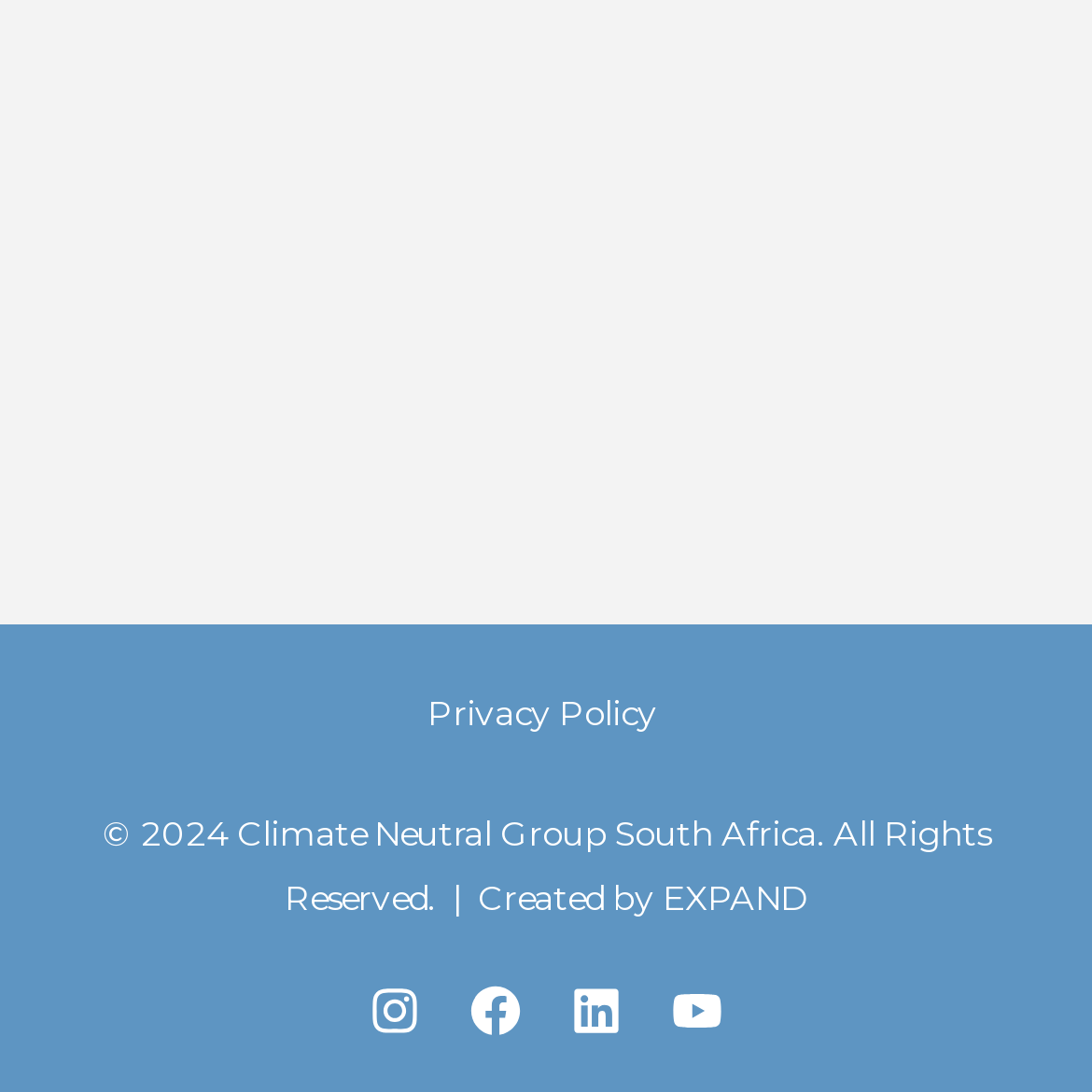Show the bounding box coordinates for the HTML element as described: "Privacy Policy".

[0.391, 0.634, 0.601, 0.673]